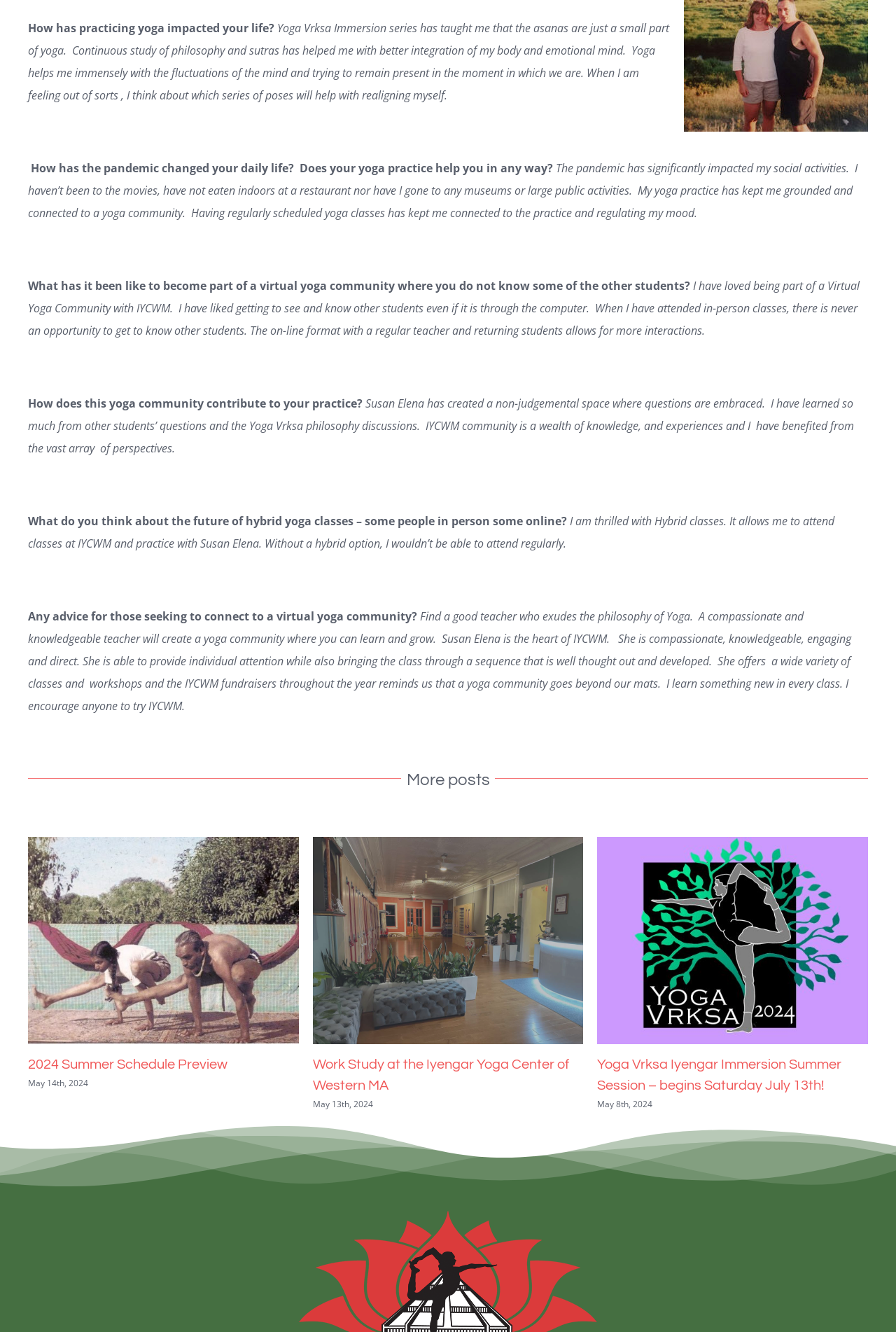What is the name of the teacher mentioned in the webpage?
Give a comprehensive and detailed explanation for the question.

The webpage mentions 'Susan Elena' as the teacher who has created a non-judgmental space for the yoga community, where questions are embraced and students can learn from each other's experiences.